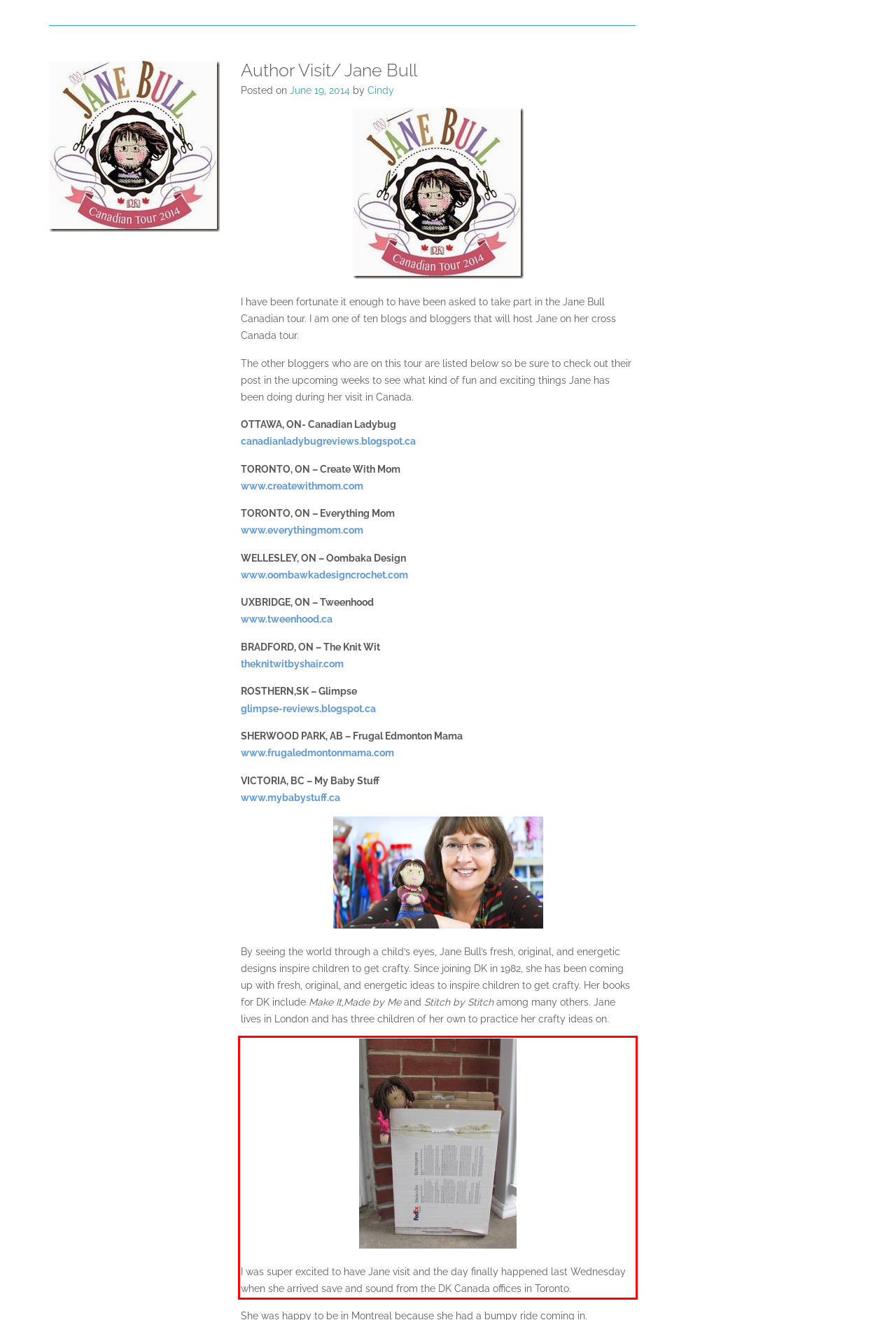Using the provided screenshot, read and generate the text content within the red-bordered area.

I was super excited to have Jane visit and the day finally happened last Wednesday when she arrived save and sound from the DK Canada offices in Toronto.